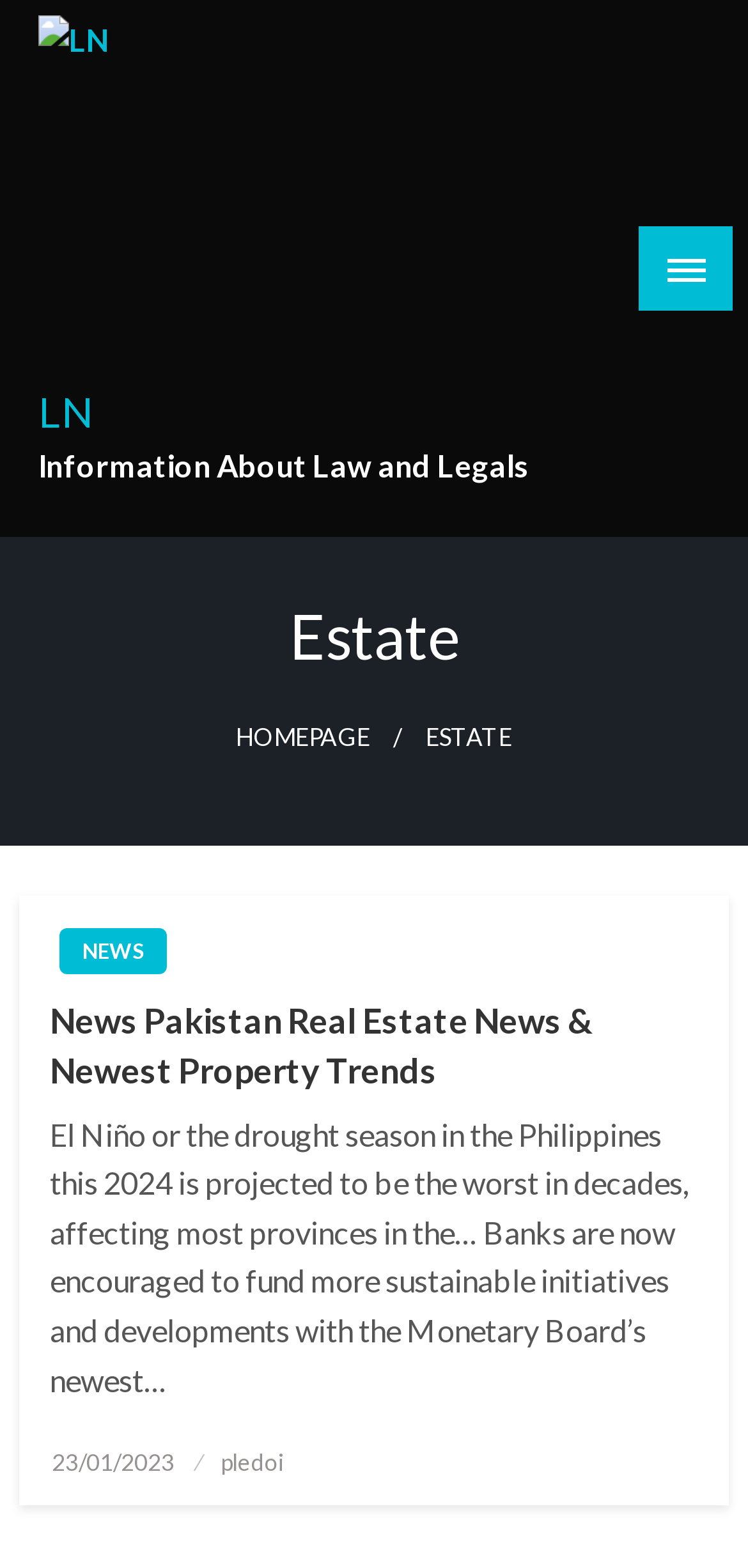Using the description "active Instagram users", predict the bounding box of the relevant HTML element.

None